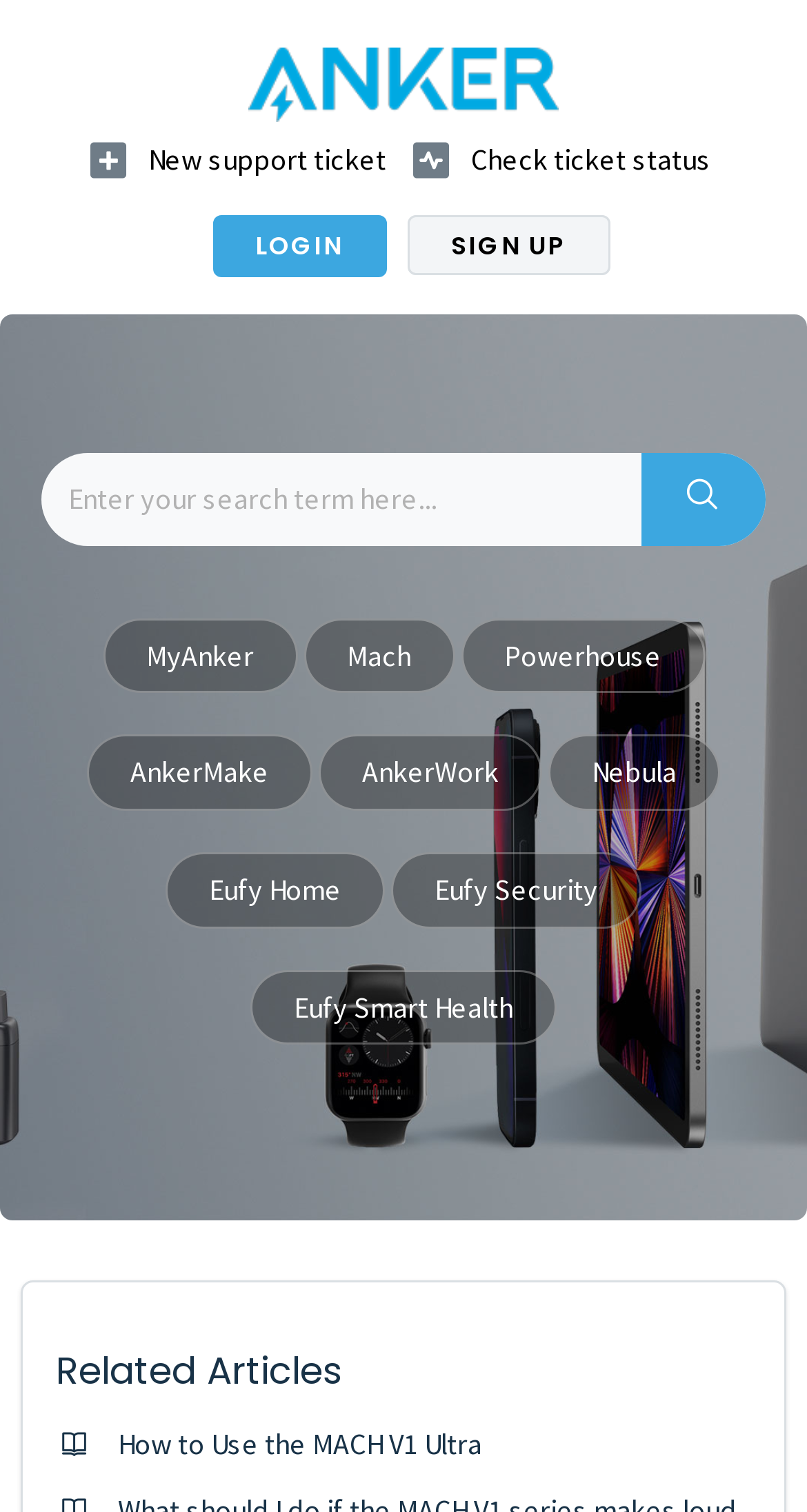Refer to the image and provide an in-depth answer to the question: 
What is the purpose of the textbox?

The textbox is accompanied by a 'Search' button, which suggests that the purpose of the textbox is to input search queries.